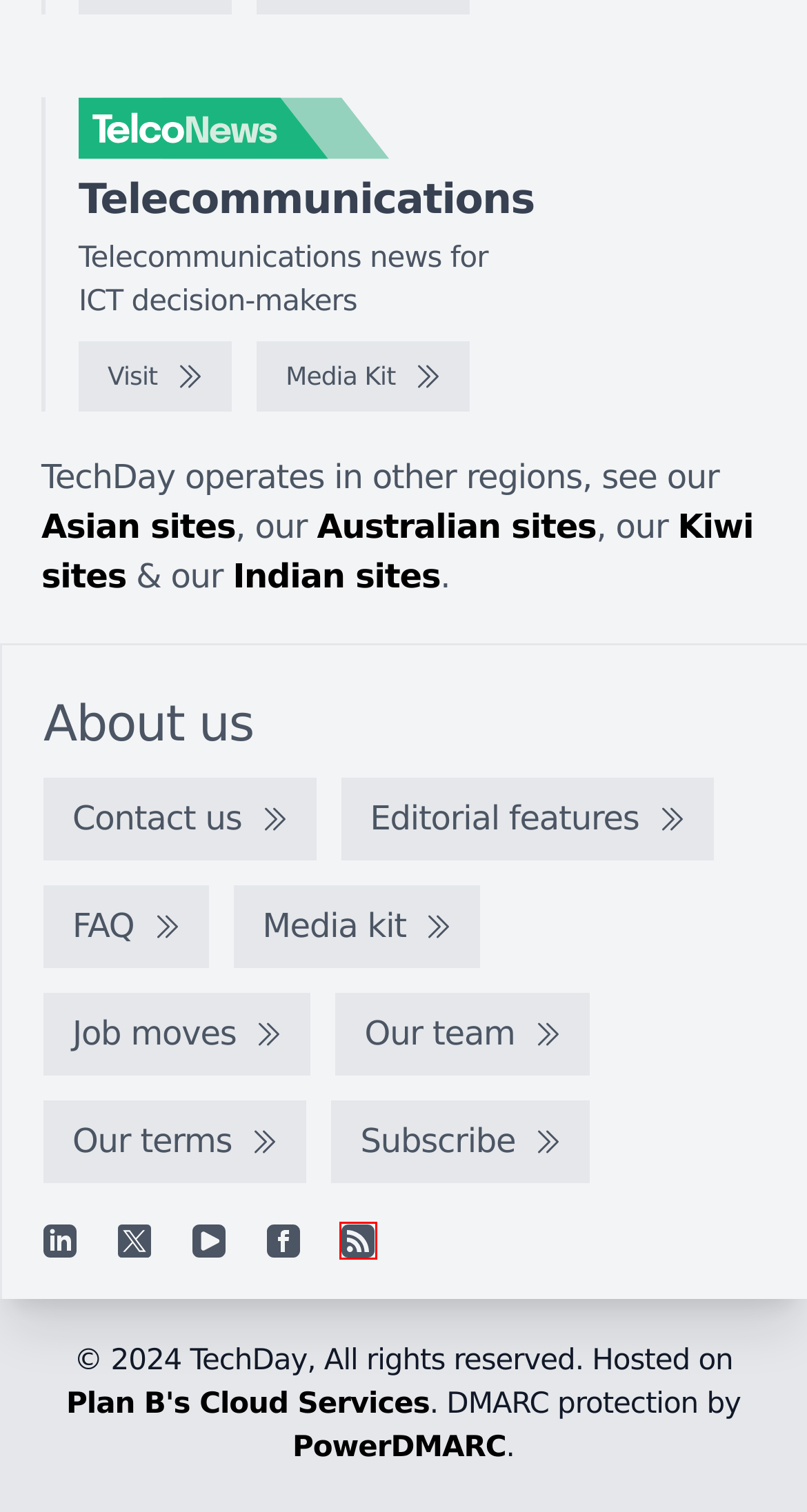You have been given a screenshot of a webpage, where a red bounding box surrounds a UI element. Identify the best matching webpage description for the page that loads after the element in the bounding box is clicked. Options include:
A. TechDay New Zealand - Aotearoa's technology news network
B. TechDay Asia - Asia's technology news network
C. Join our mailing list
D. TechDay Australia - Australia's technology news network
E. TelcoNews UK - Telecommunications news for ICT decision-makers
F. TelcoNews UK - Media kit
G. IT Brief UK
H. TechDay India - India's technology news network

G